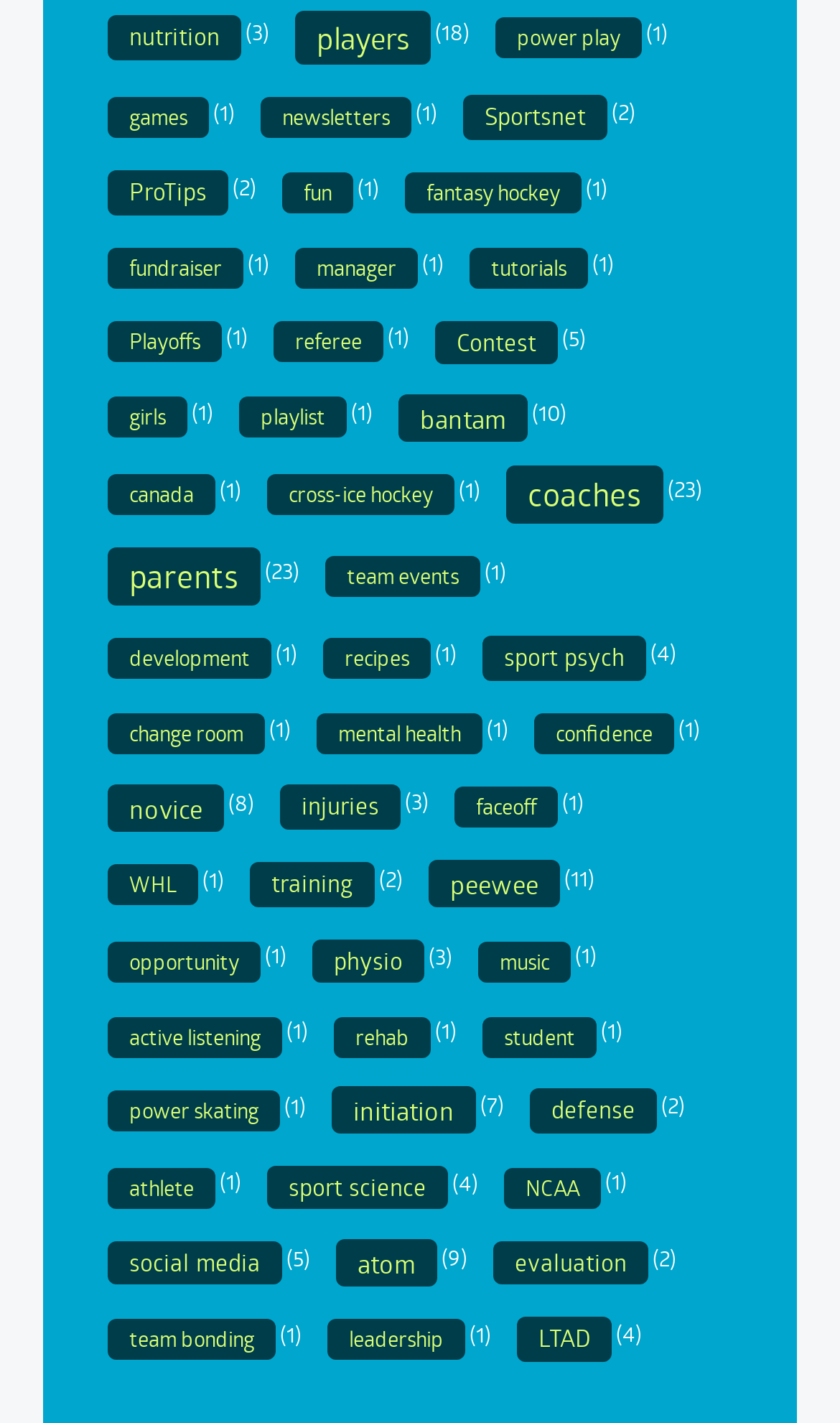Using the element description: "social media", determine the bounding box coordinates. The coordinates should be in the format [left, top, right, bottom], with values between 0 and 1.

[0.128, 0.872, 0.336, 0.903]